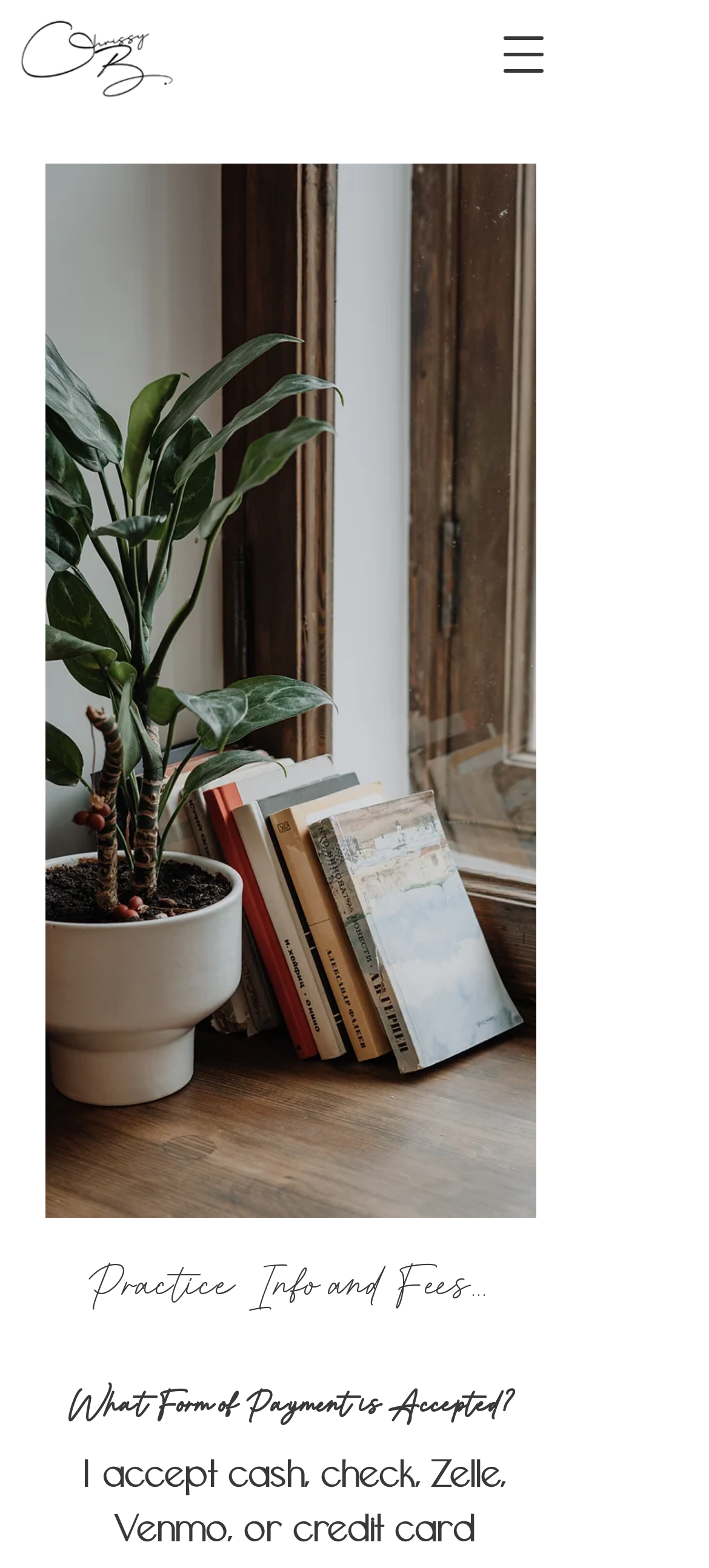Identify the bounding box for the UI element described as: "aria-label="Open navigation menu"". Ensure the coordinates are four float numbers between 0 and 1, formatted as [left, top, right, bottom].

[0.674, 0.006, 0.803, 0.064]